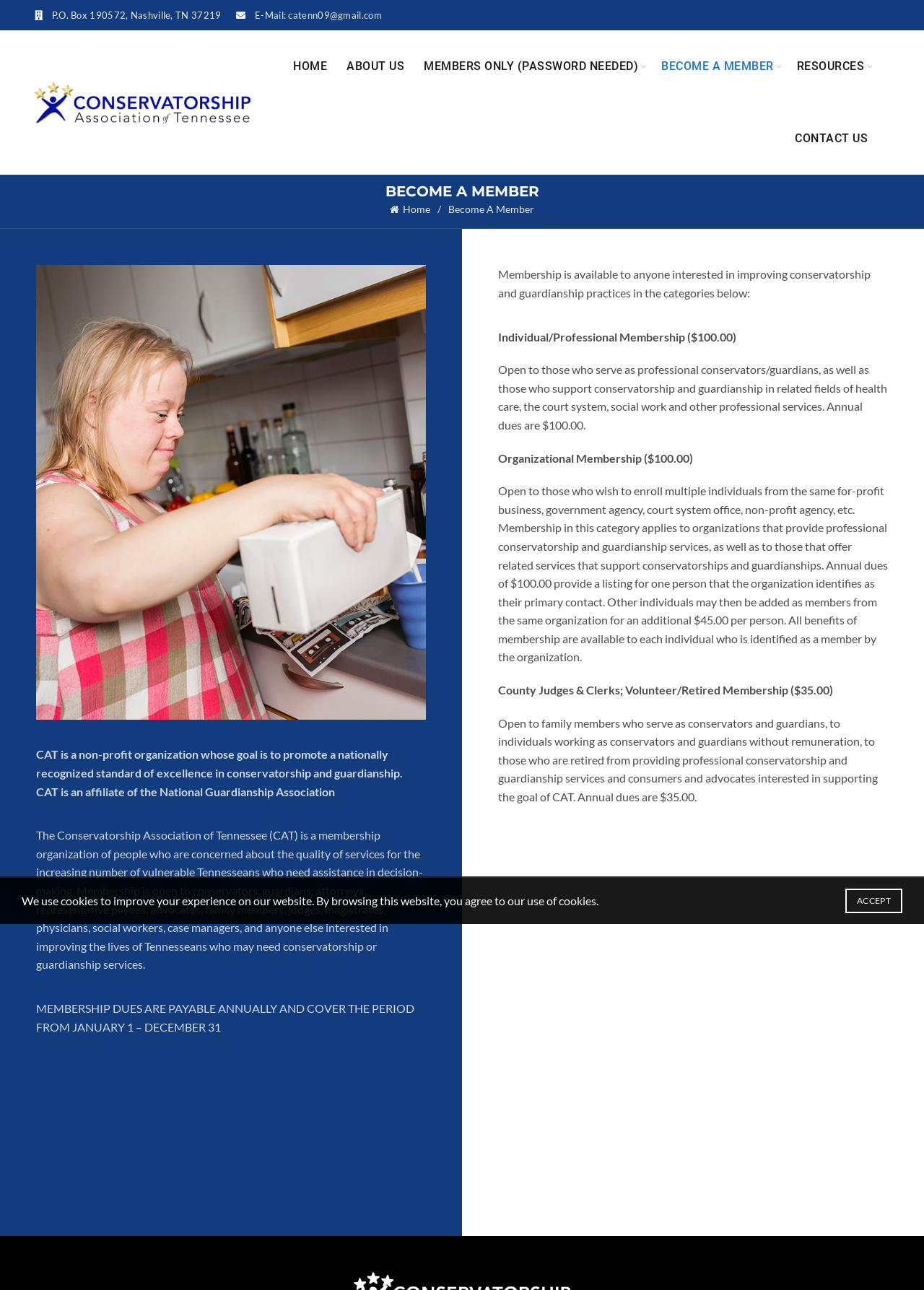Identify the bounding box coordinates of the element that should be clicked to fulfill this task: "Click on the first Tinder hack". The coordinates should be provided as four float numbers between 0 and 1, i.e., [left, top, right, bottom].

None